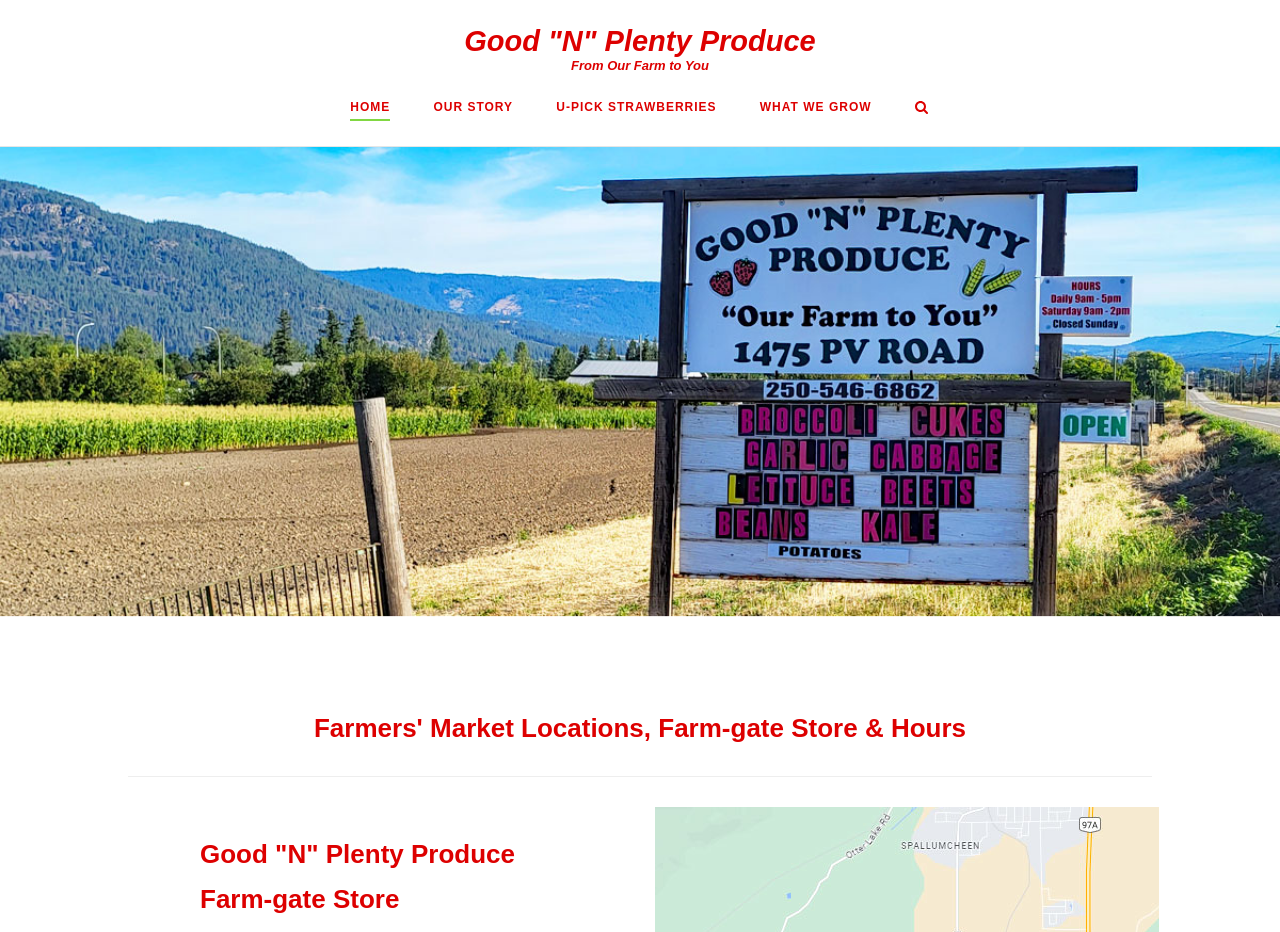Please determine and provide the text content of the webpage's heading.

Good "N" Plenty Produce